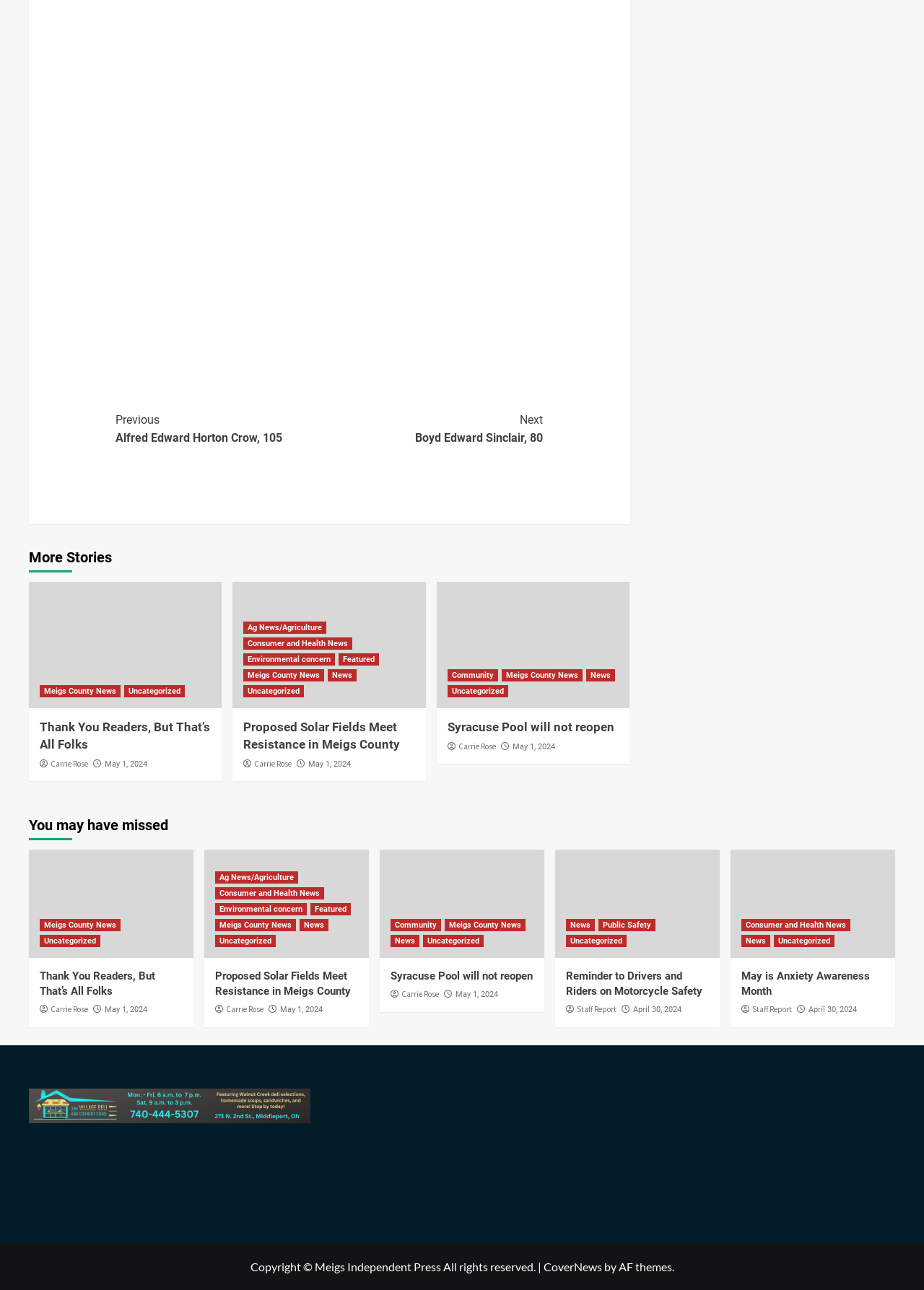Identify the bounding box coordinates of the region I need to click to complete this instruction: "Check 'Syracuse Pool will not reopen'".

[0.484, 0.557, 0.67, 0.571]